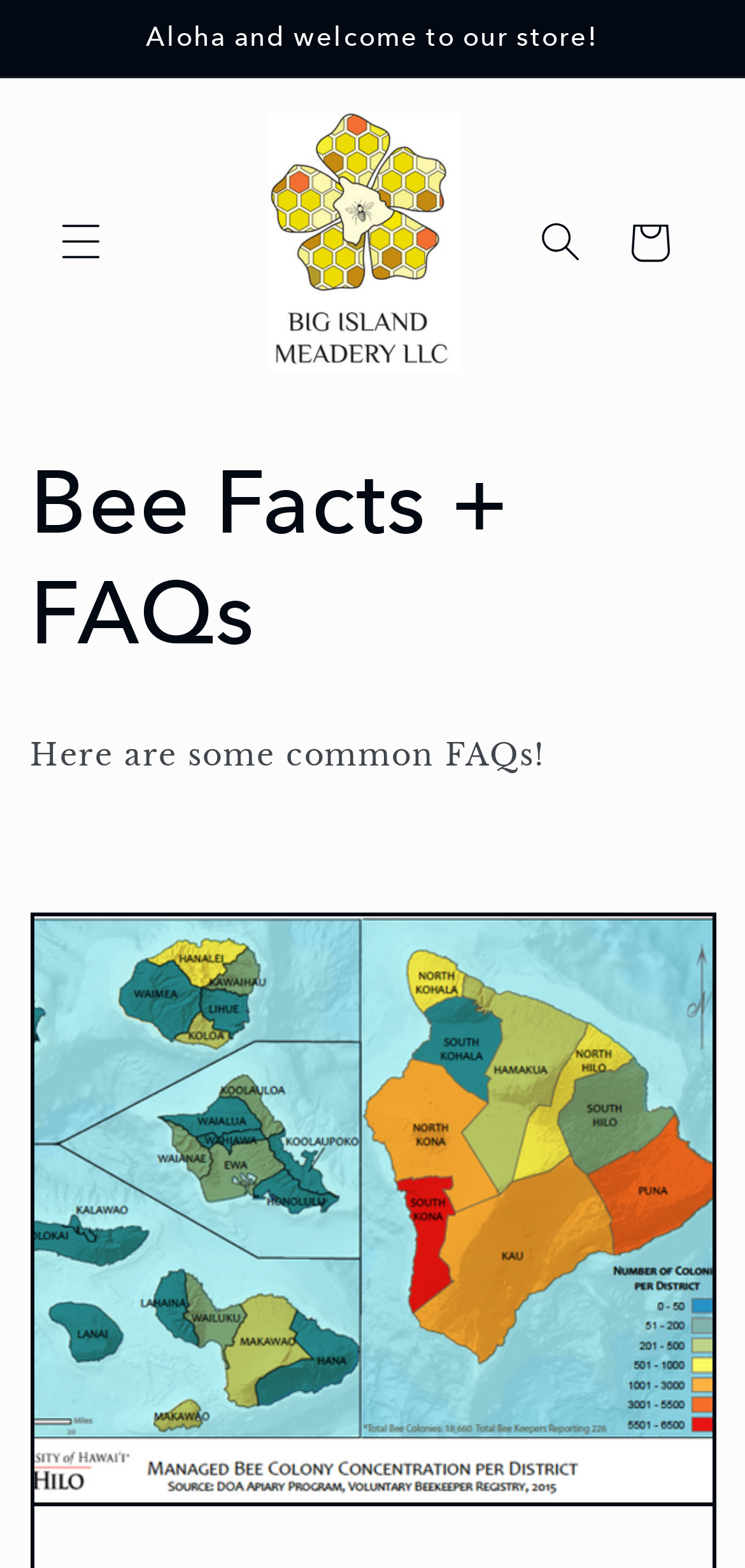Answer this question in one word or a short phrase: What is the purpose of the button with the text 'Menu'?

To open the menu drawer